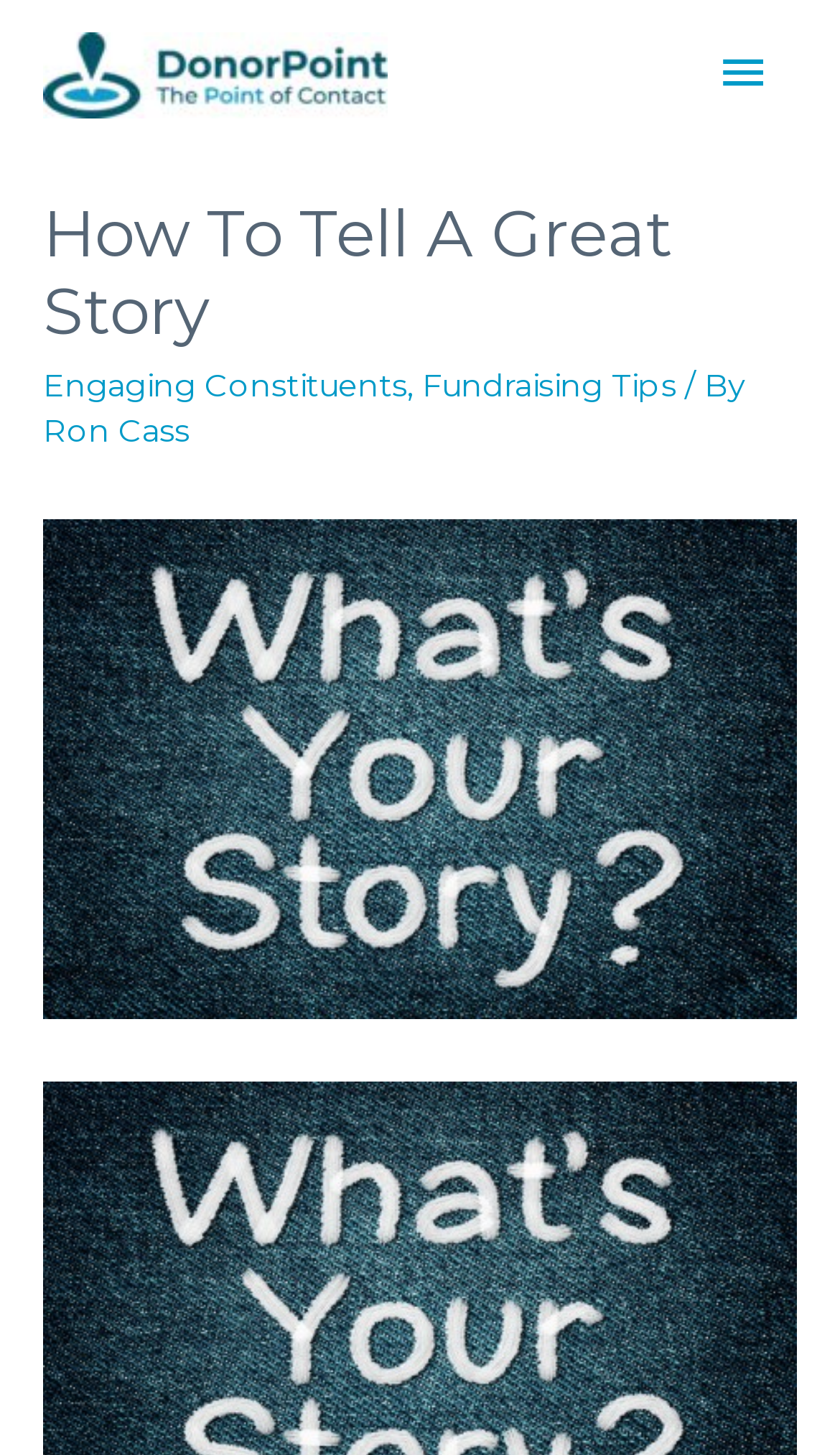Please provide the main heading of the webpage content.

How To Tell A Great Story